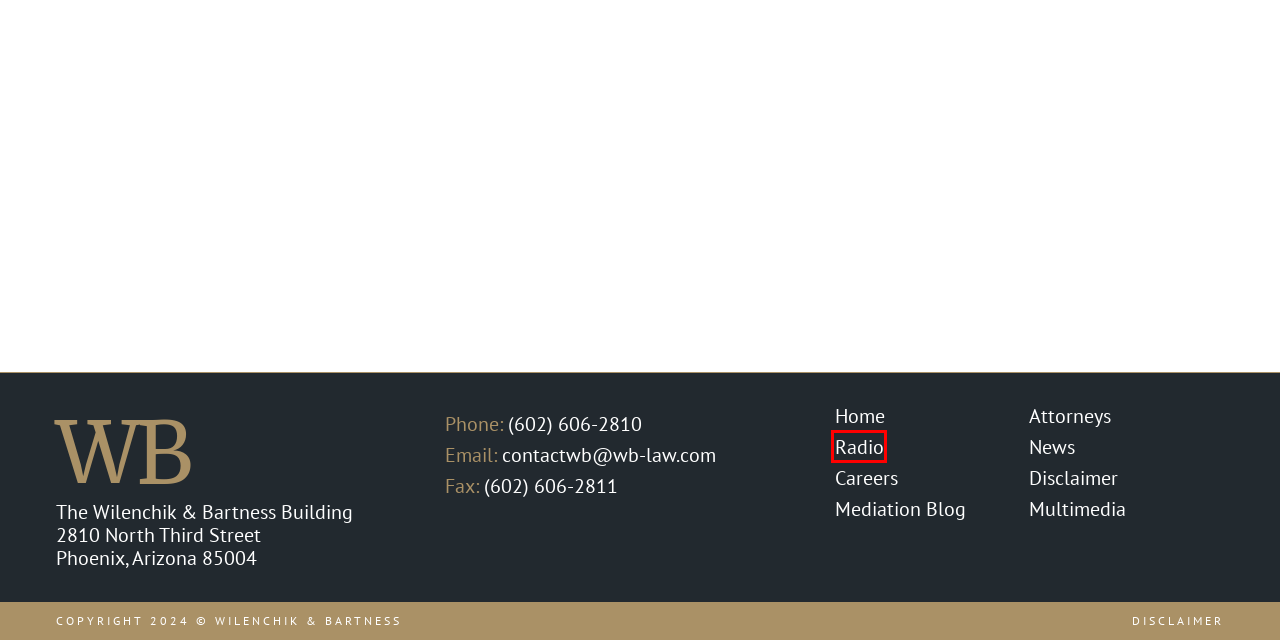You have a screenshot of a webpage with a red bounding box highlighting a UI element. Your task is to select the best webpage description that corresponds to the new webpage after clicking the element. Here are the descriptions:
A. Wilenchik & Bartness, P.C. | Careers at Wilenchik & Bartness
B. Wilenchik & Bartness, P.C. | Disclaimer
C. Tyler Q. Swensen - Wilenchik & Bartness
D. Attorneys Archive - Wilenchik & Bartness
E. Ross Meyer - Wilenchik & Bartness
F. Legalease with Dennis and Jack Wilenchik | Phoenix's Legal Talk Radio
G. Wilenchik & Bartness, P.C. | News
H. Wilenchik & Bartness, P.C. | Mediation Blog

F